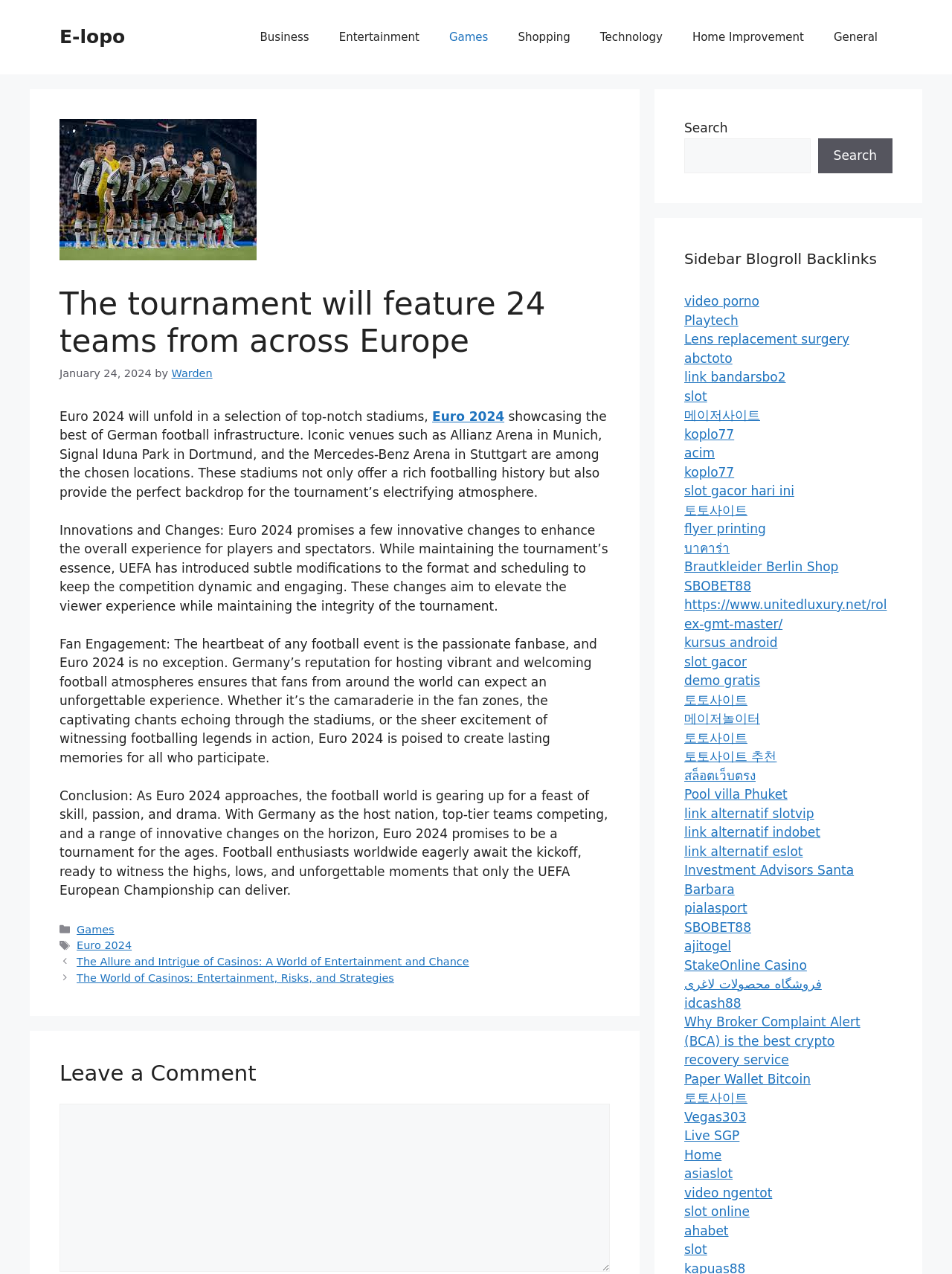Locate the UI element that matches the description slot online in the webpage screenshot. Return the bounding box coordinates in the format (top-left x, top-left y, bottom-right x, bottom-right y), with values ranging from 0 to 1.

[0.719, 0.945, 0.787, 0.957]